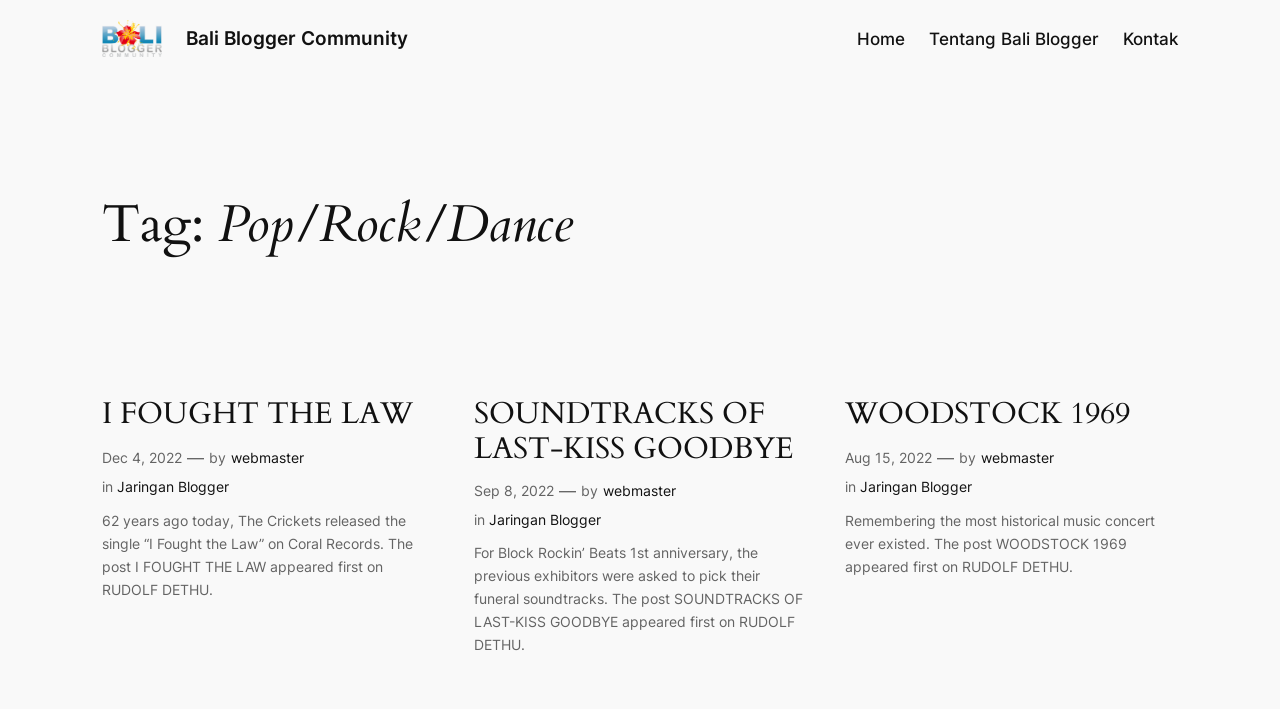Find the bounding box coordinates for the area you need to click to carry out the instruction: "Check the date of the post 'WOODSTOCK 1969'". The coordinates should be four float numbers between 0 and 1, indicated as [left, top, right, bottom].

[0.66, 0.633, 0.728, 0.657]